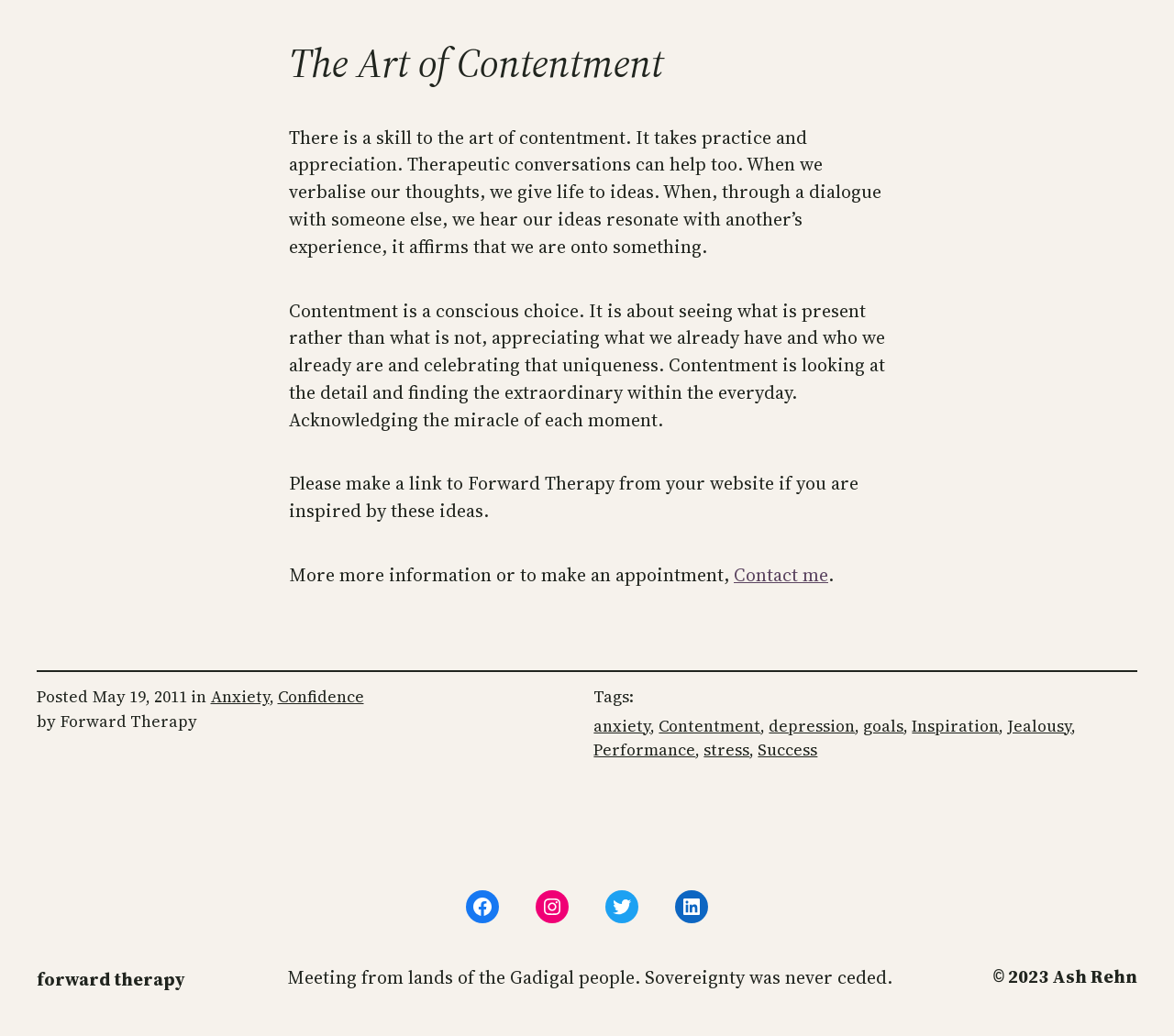Answer the question using only one word or a concise phrase: Who is the author of this article?

Forward Therapy